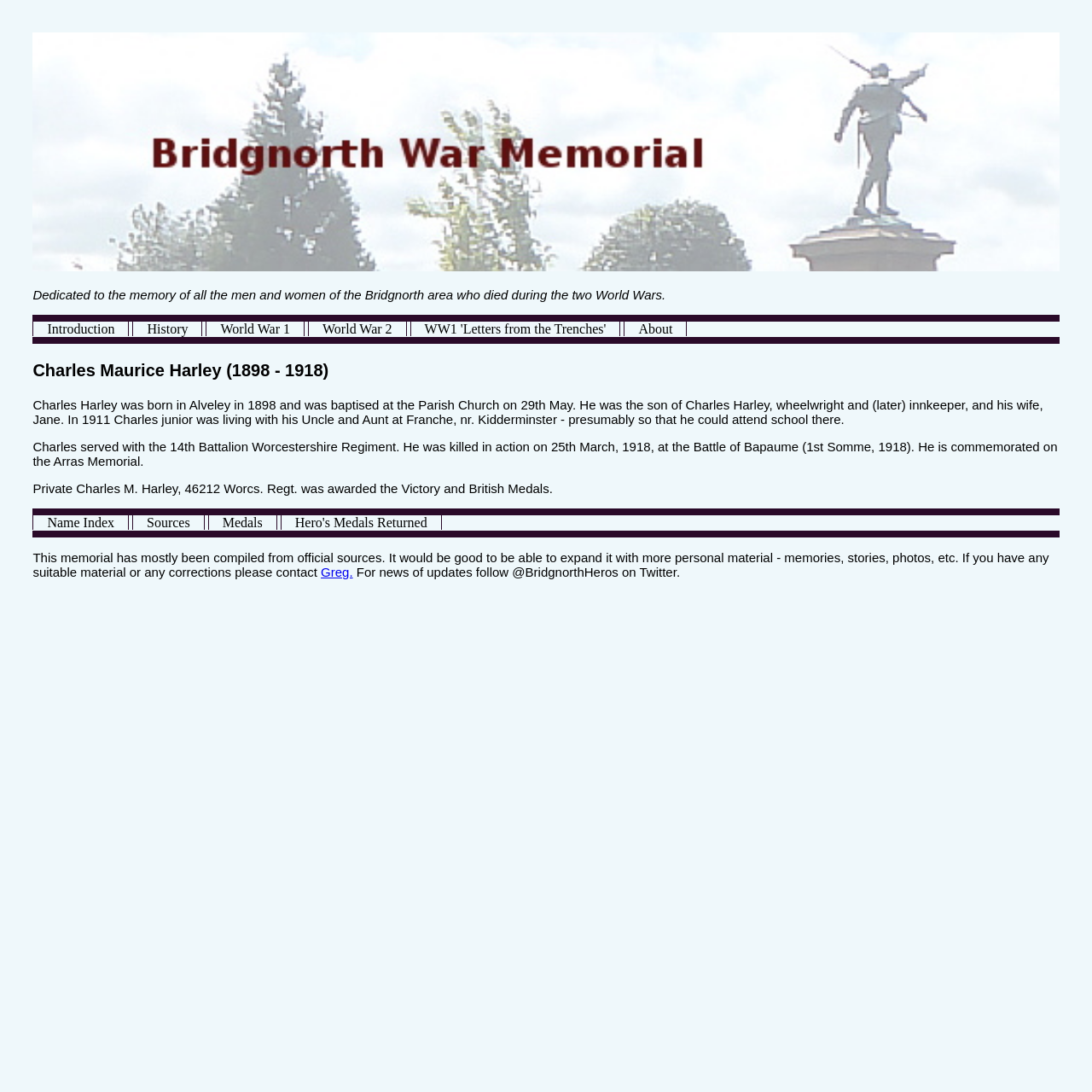What is the Twitter handle mentioned on the webpage?
Using the image, respond with a single word or phrase.

@BridgnorthHeros